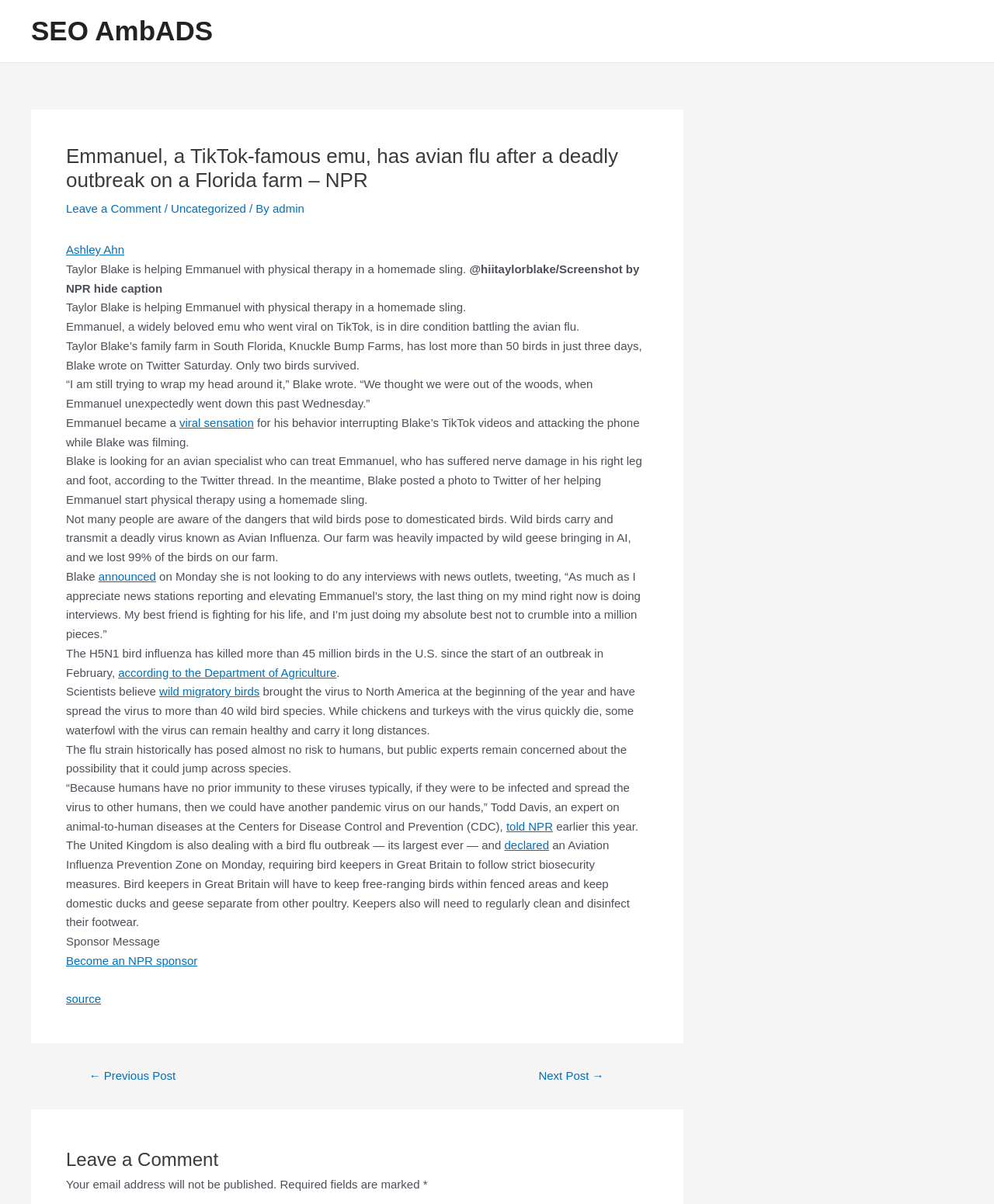What is the name of the farm where Emmanuel lives?
Examine the webpage screenshot and provide an in-depth answer to the question.

According to the article, Emmanuel lives on Taylor Blake's family farm, which is called Knuckle Bump Farms in South Florida.